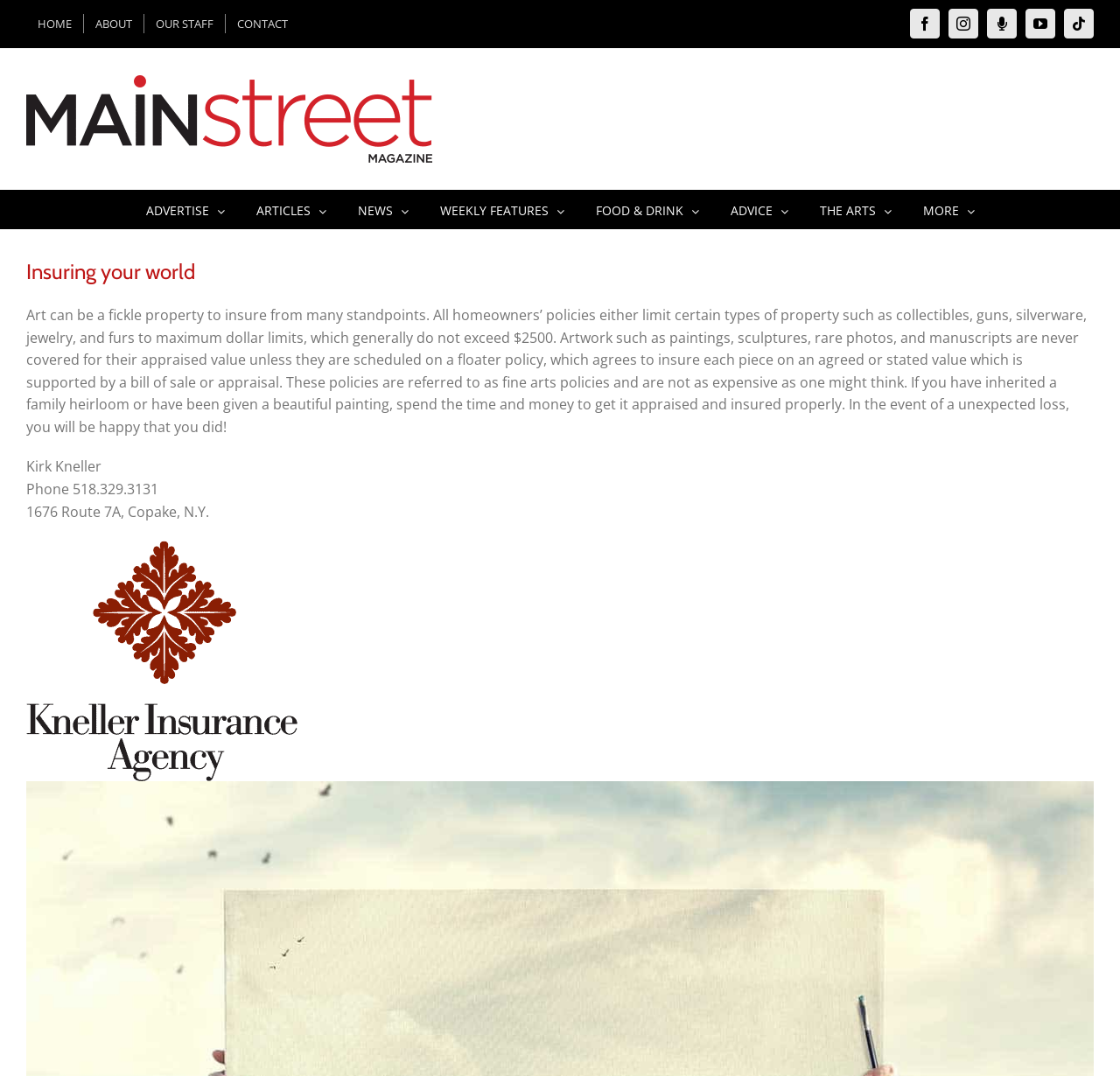What is the main topic of this webpage?
Examine the screenshot and reply with a single word or phrase.

Insuring art